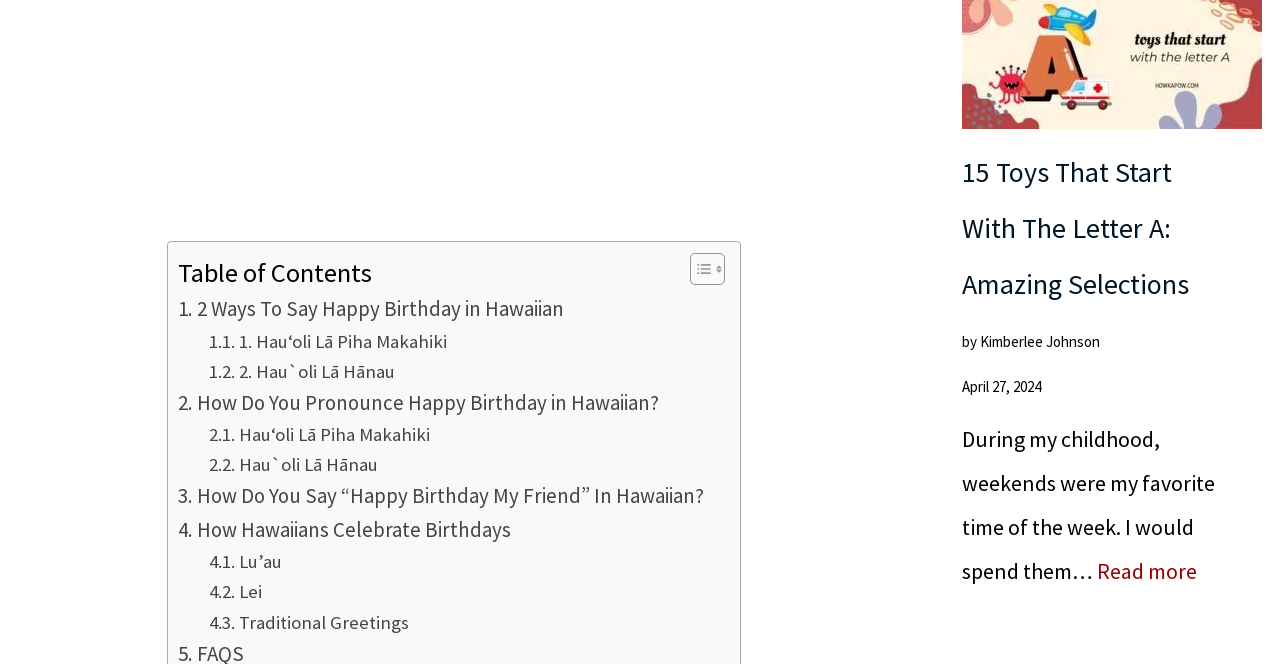Identify the bounding box of the HTML element described as: "Lei".

[0.163, 0.868, 0.205, 0.913]